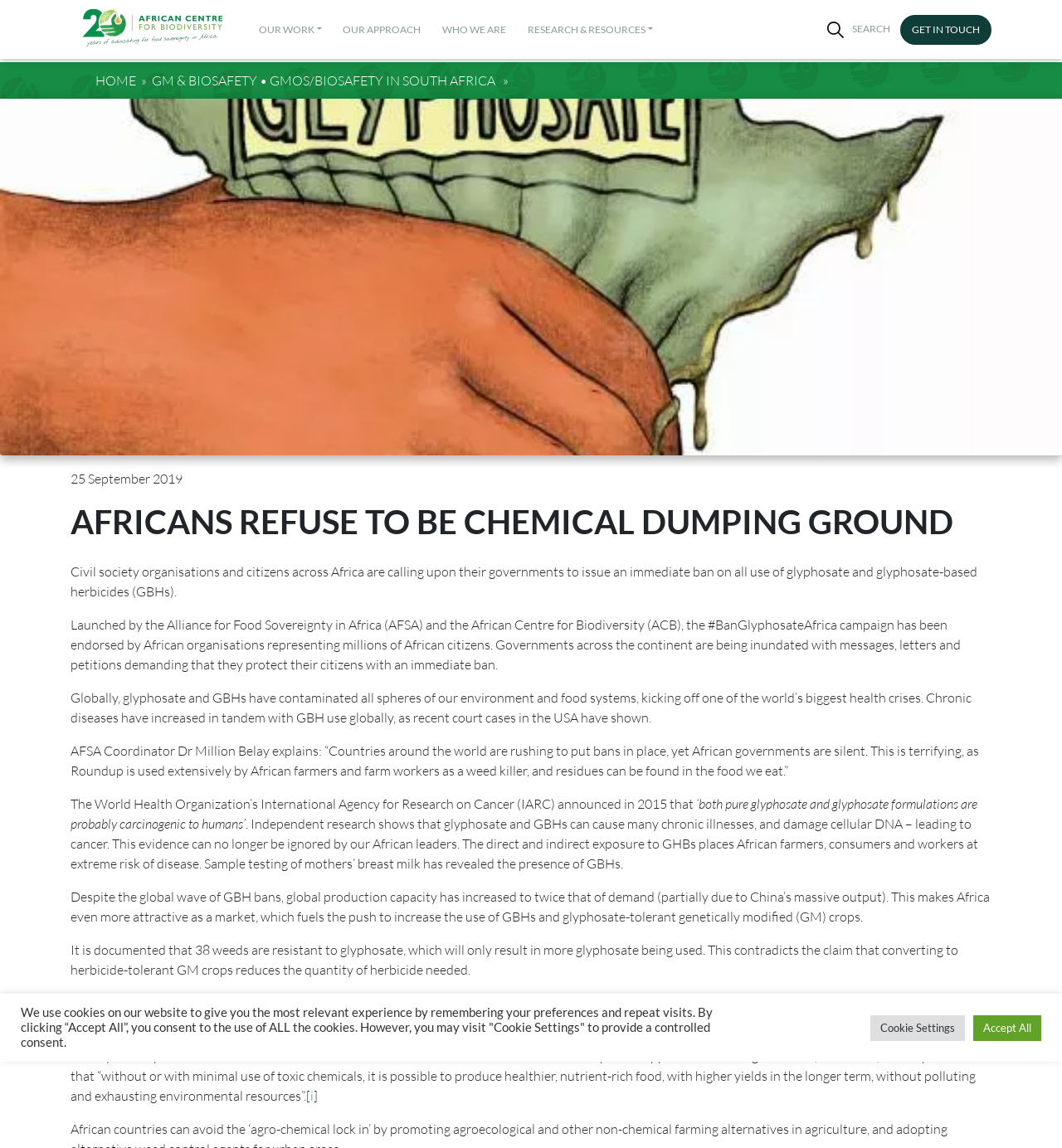Identify the bounding box coordinates for the region of the element that should be clicked to carry out the instruction: "Get in touch with us". The bounding box coordinates should be four float numbers between 0 and 1, i.e., [left, top, right, bottom].

[0.848, 0.016, 0.934, 0.042]